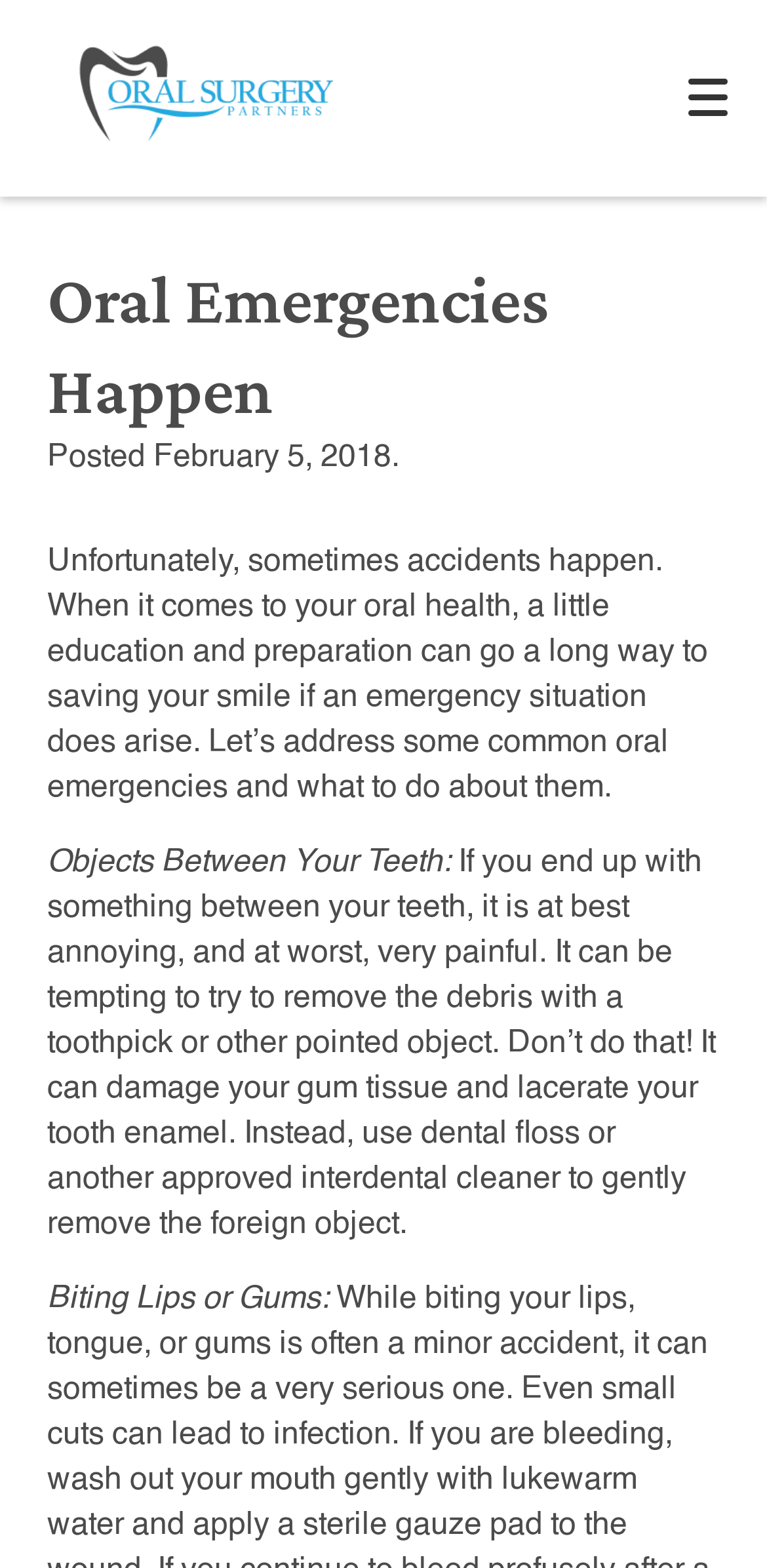Using the format (top-left x, top-left y, bottom-right x, bottom-right y), and given the element description, identify the bounding box coordinates within the screenshot: Contact

None